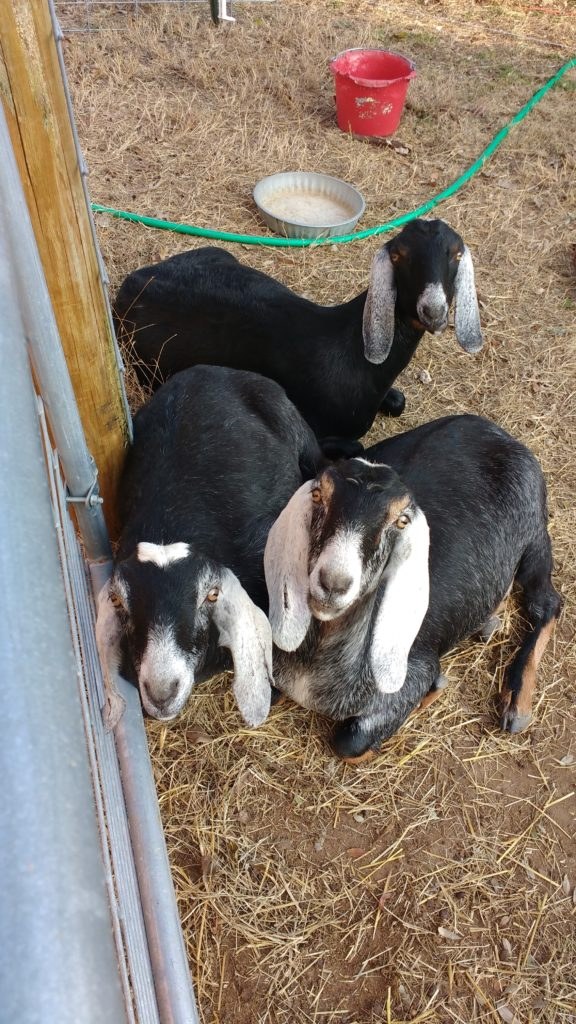What is the purpose of the red bucket and shallow bowl?
Using the information from the image, provide a comprehensive answer to the question.

The red bucket and shallow bowl are likely used for feeding the goats, as they are placed in the pen where the goats are lounging.